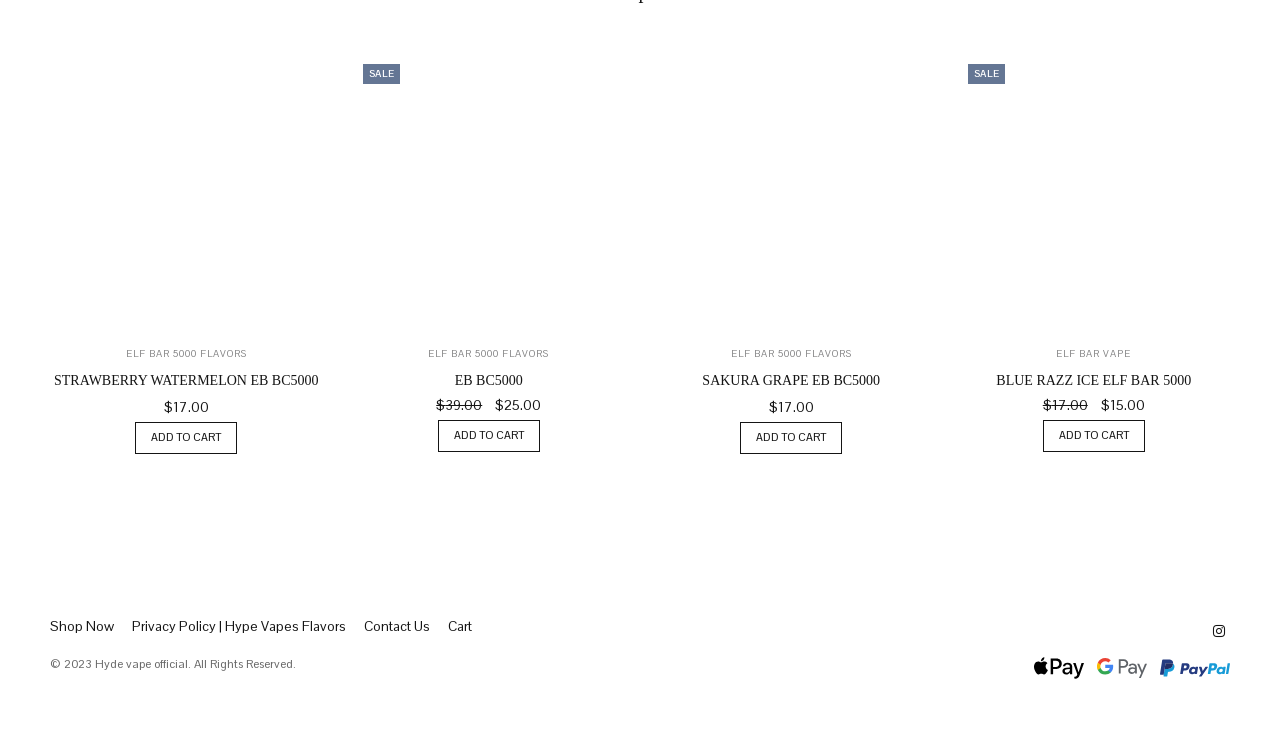Please answer the following question using a single word or phrase: 
How many products are displayed on this page?

4